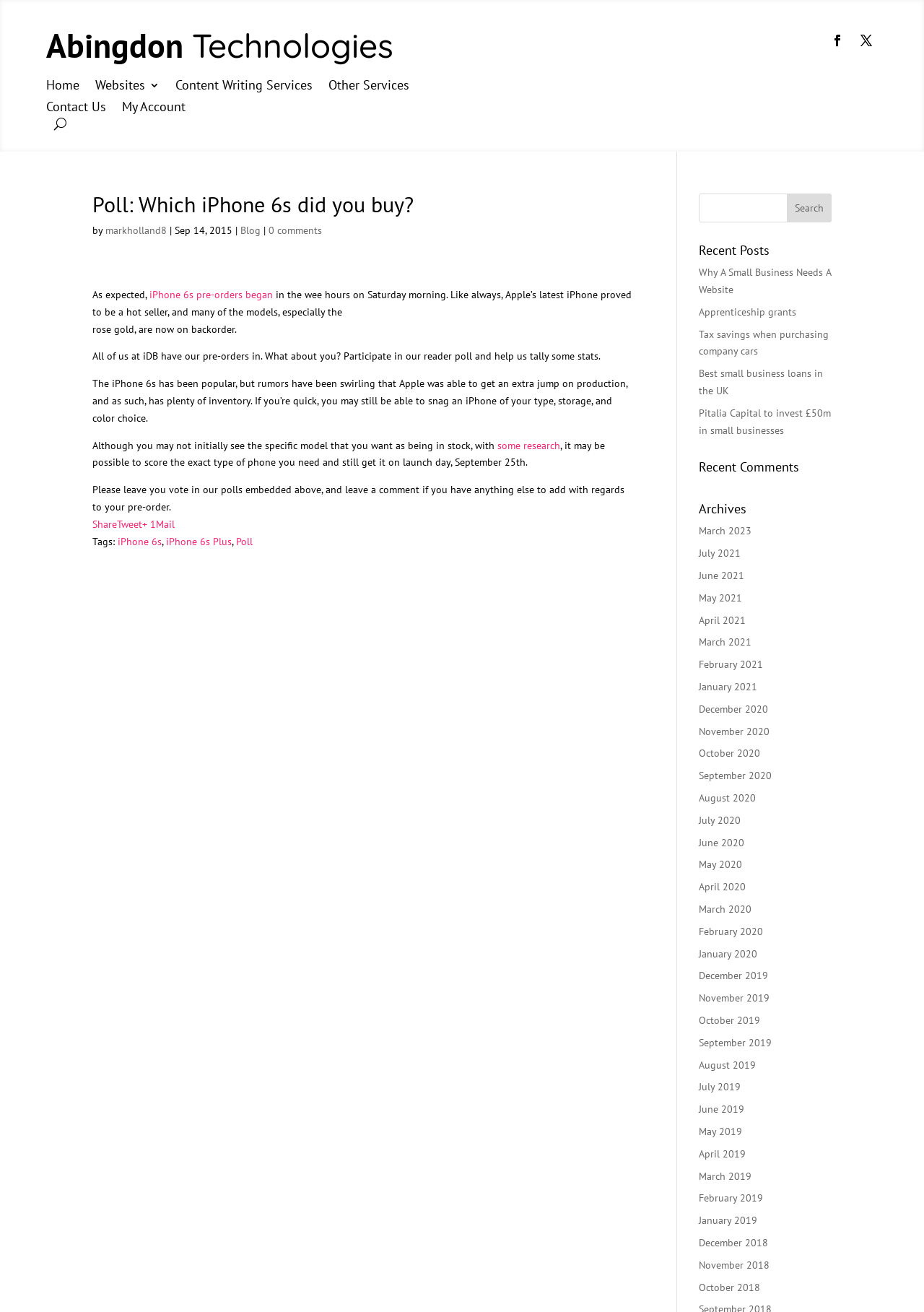What is the launch date of the iPhone 6s?
Please provide a single word or phrase based on the screenshot.

September 25th